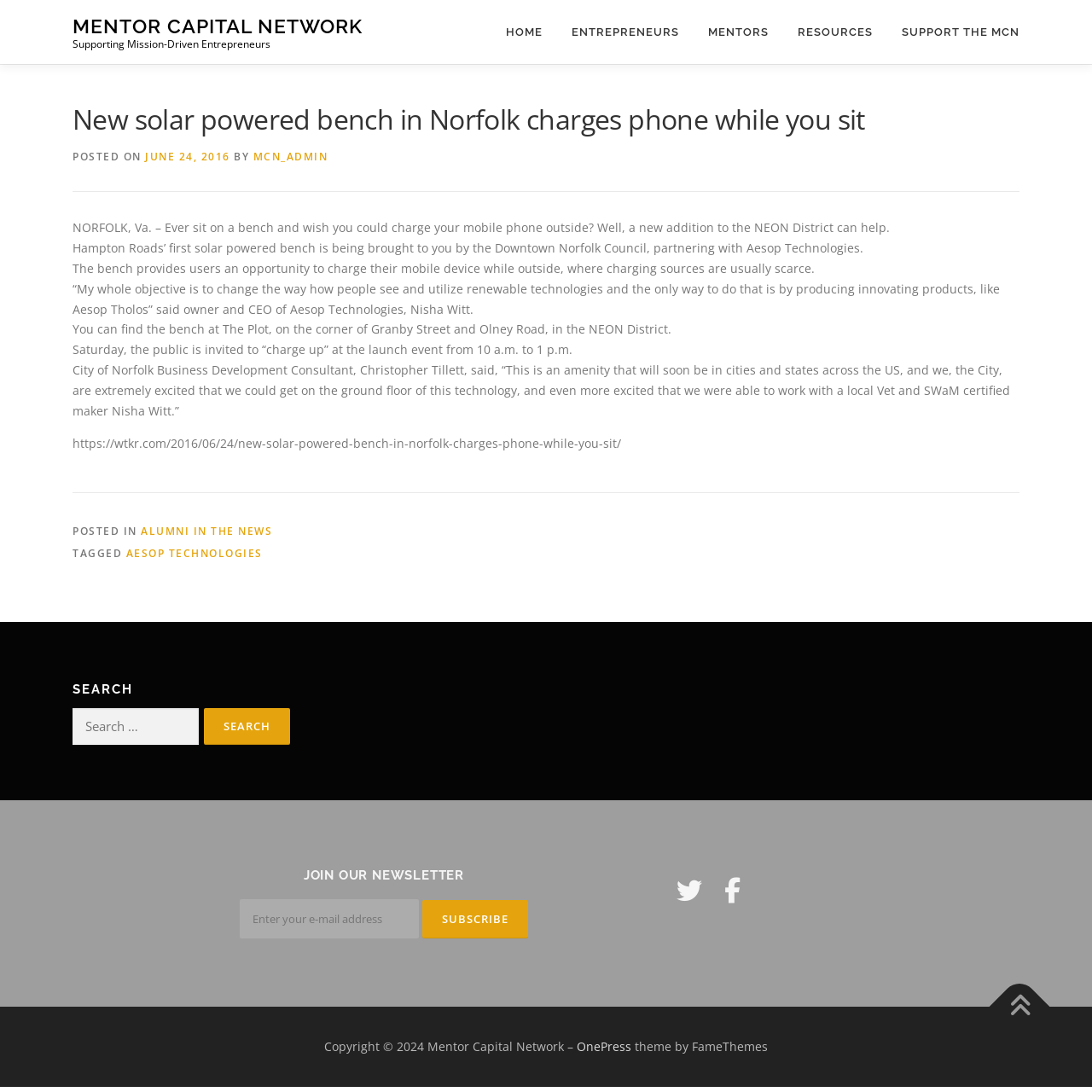Given the element description Alumni in the News, specify the bounding box coordinates of the corresponding UI element in the format (top-left x, top-left y, bottom-right x, bottom-right y). All values must be between 0 and 1.

[0.129, 0.48, 0.249, 0.493]